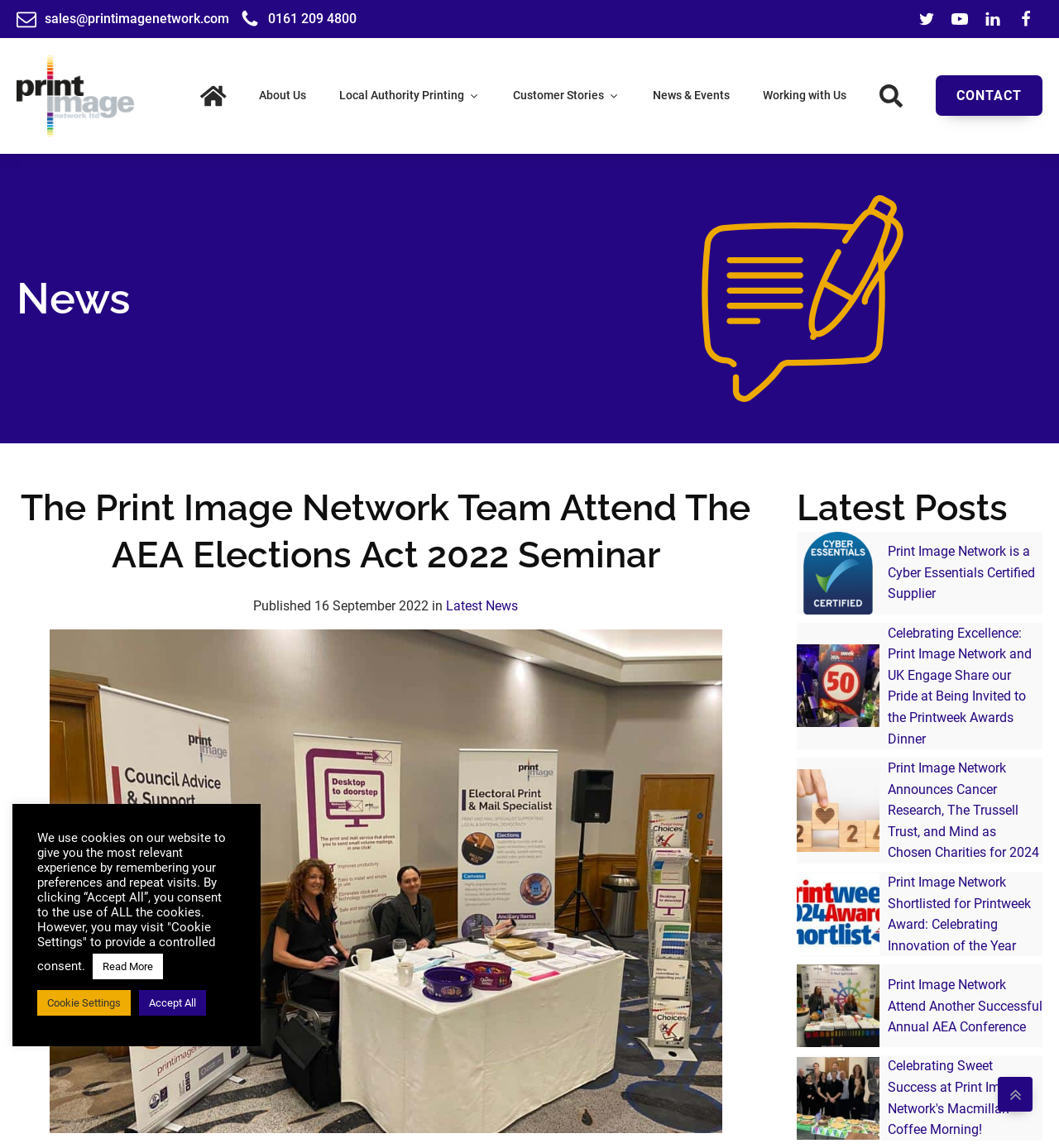Please find the bounding box coordinates of the element's region to be clicked to carry out this instruction: "View latest news".

[0.838, 0.473, 0.977, 0.524]